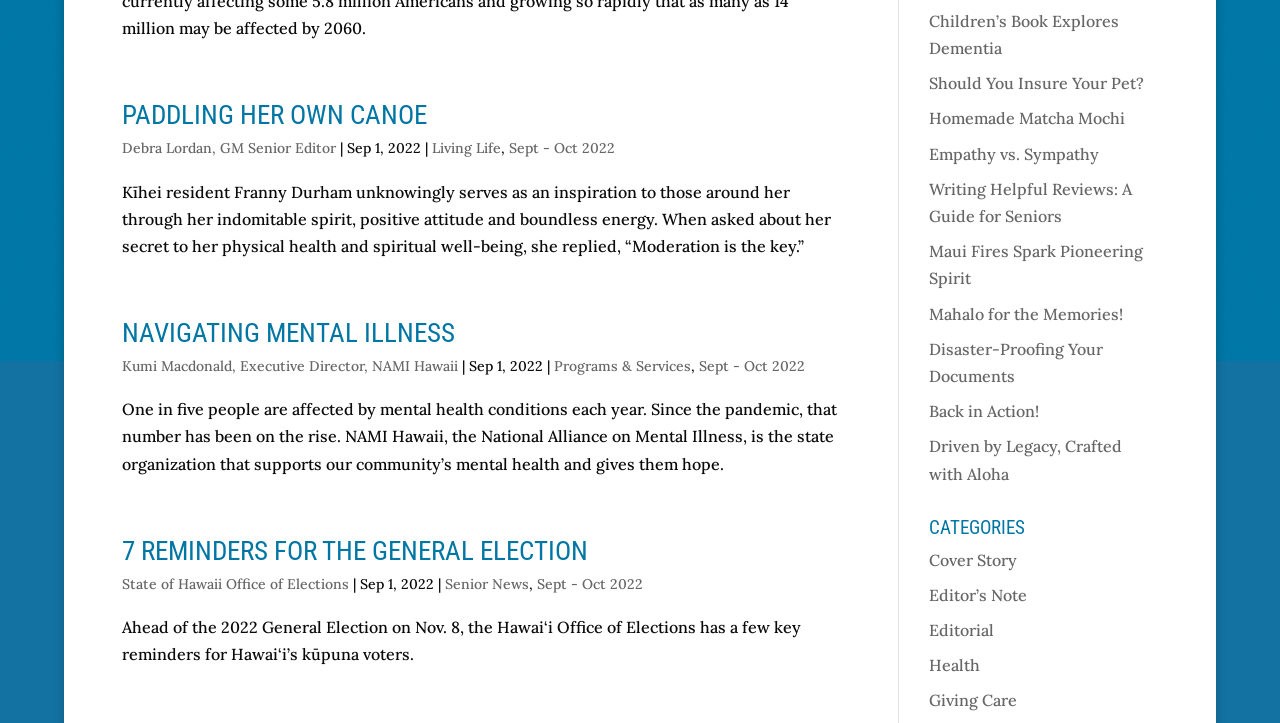Identify the bounding box coordinates for the element you need to click to achieve the following task: "Learn more about 'NAVIGATING MENTAL ILLNESS'". The coordinates must be four float values ranging from 0 to 1, formatted as [left, top, right, bottom].

[0.095, 0.439, 0.355, 0.483]